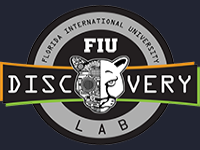What is the name of the institution featured in the logo?
Please use the image to provide a one-word or short phrase answer.

FIU